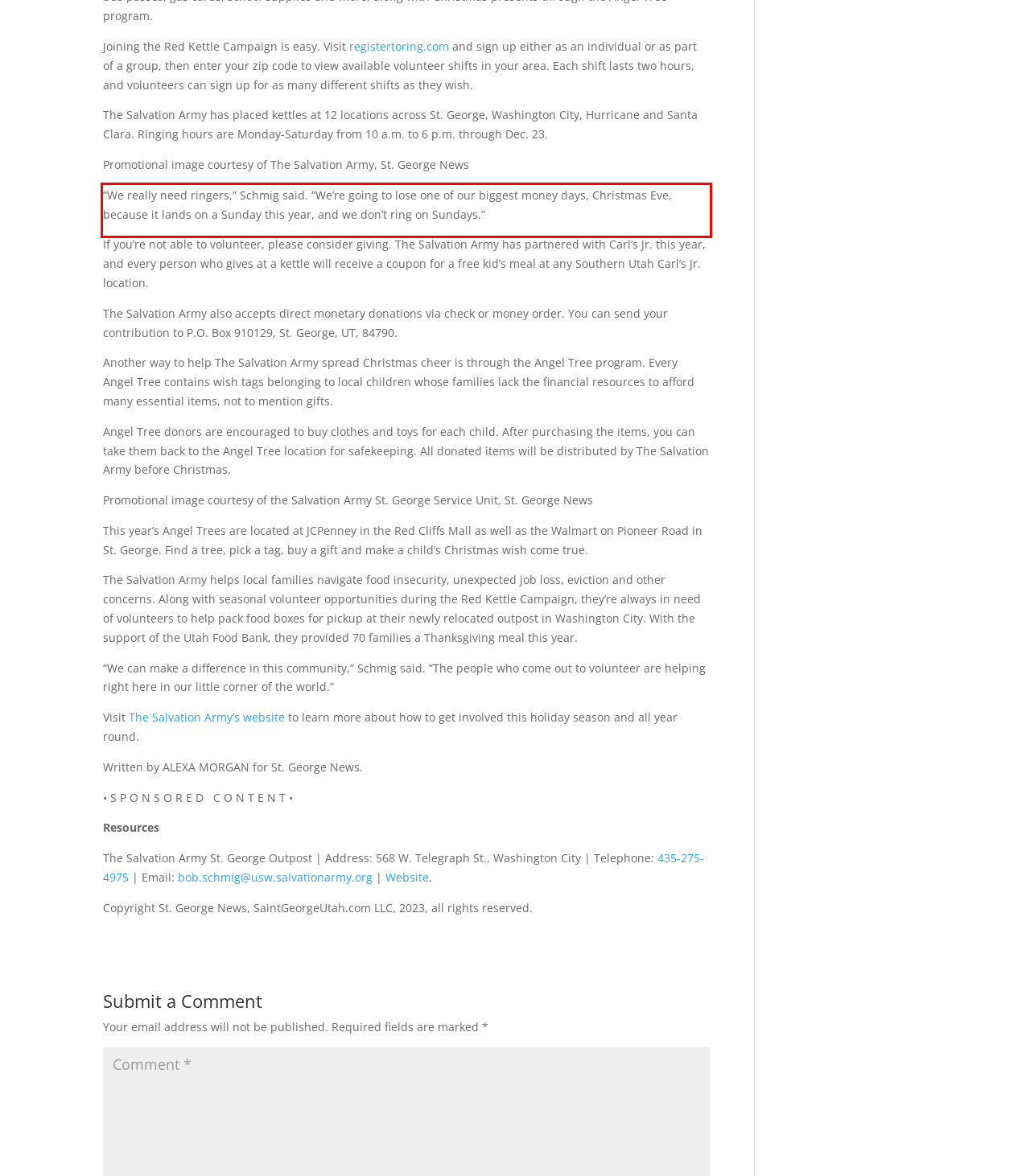From the given screenshot of a webpage, identify the red bounding box and extract the text content within it.

“We really need ringers,” Schmig said. “We’re going to lose one of our biggest money days, Christmas Eve, because it lands on a Sunday this year, and we don’t ring on Sundays.”